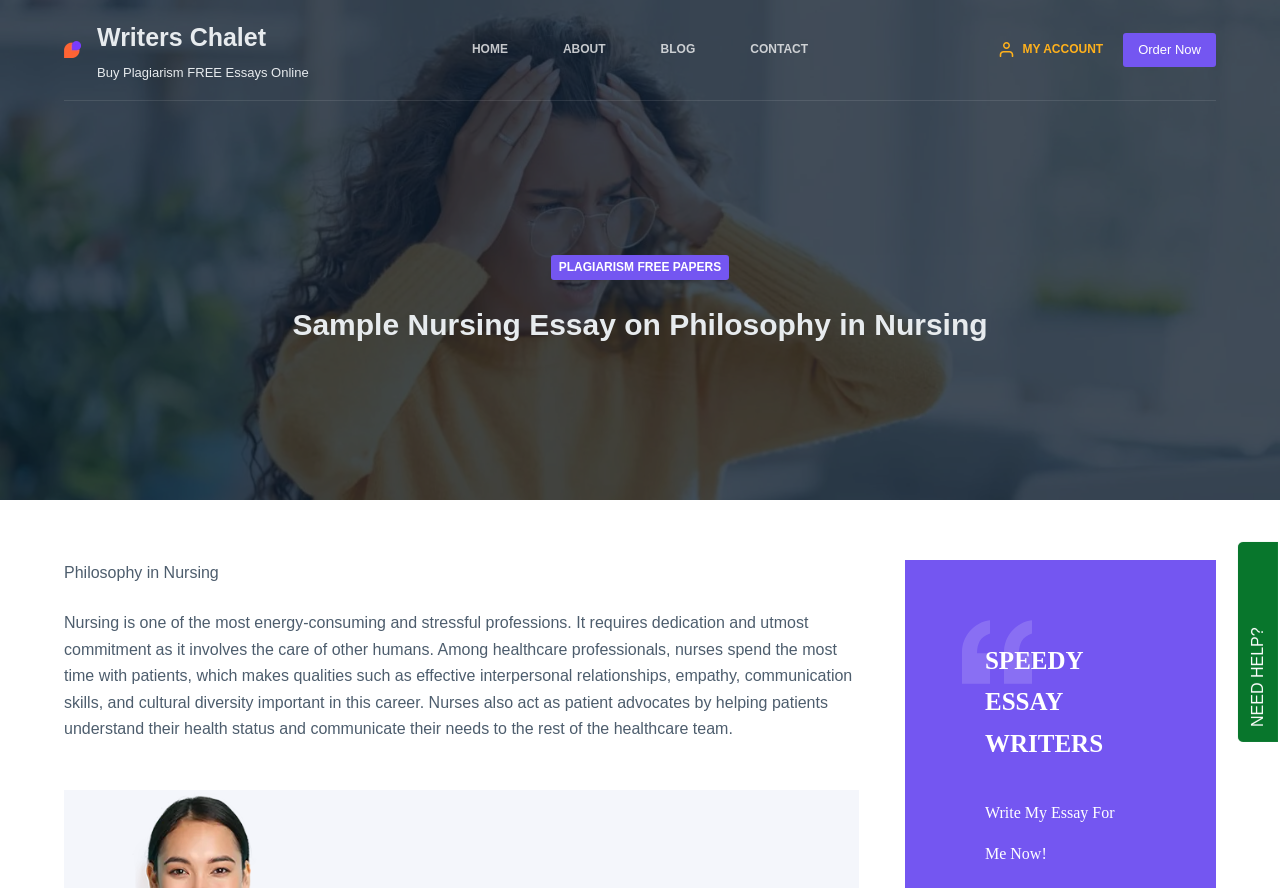Find the bounding box coordinates for the element described here: "Plagiarism FREE papers".

[0.43, 0.287, 0.57, 0.315]